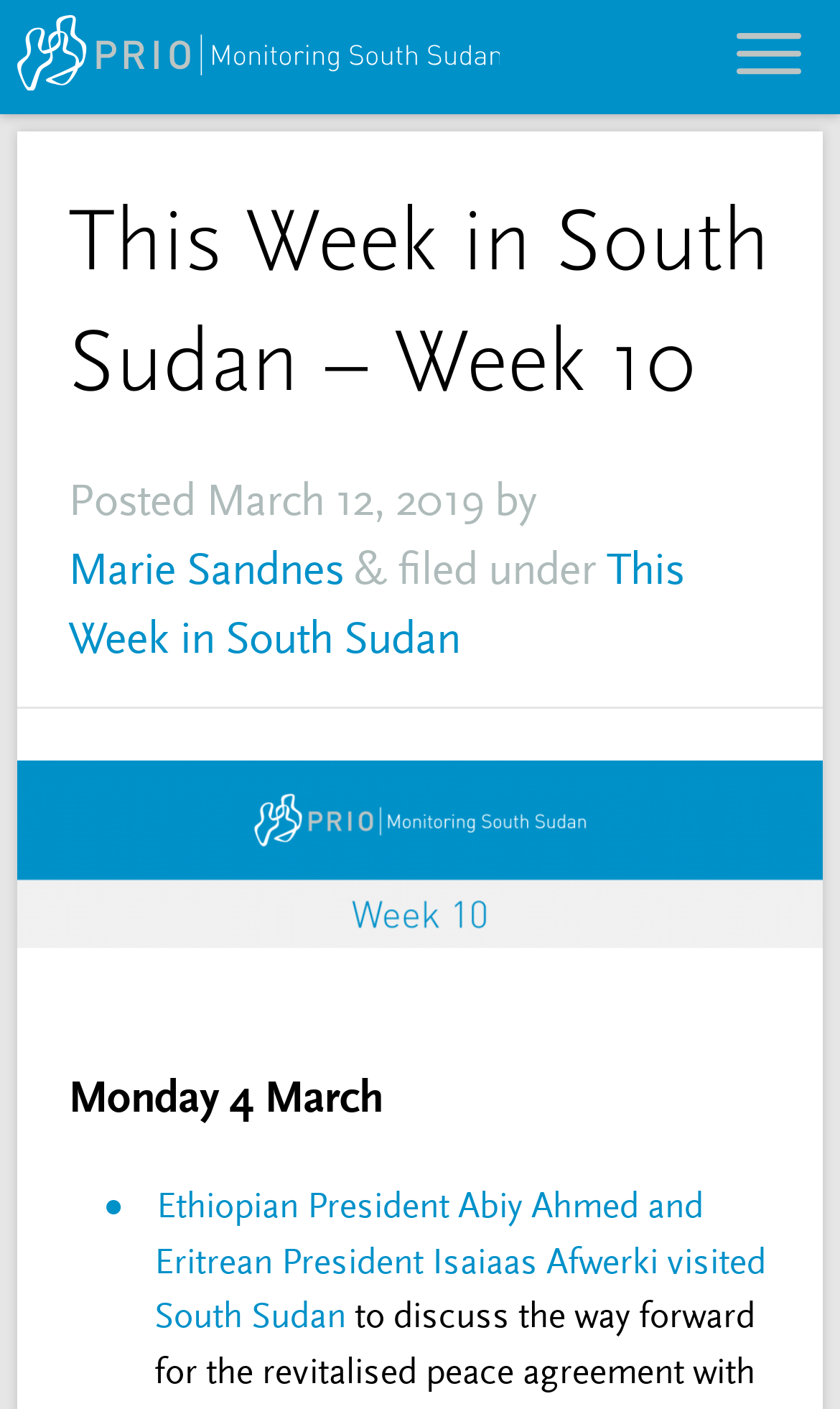What is the category of the post?
Give a detailed response to the question by analyzing the screenshot.

I found the category of the post by looking at the link element that contains the text 'This Week in South Sudan', which is located below the heading 'This Week in South Sudan – Week 10'.